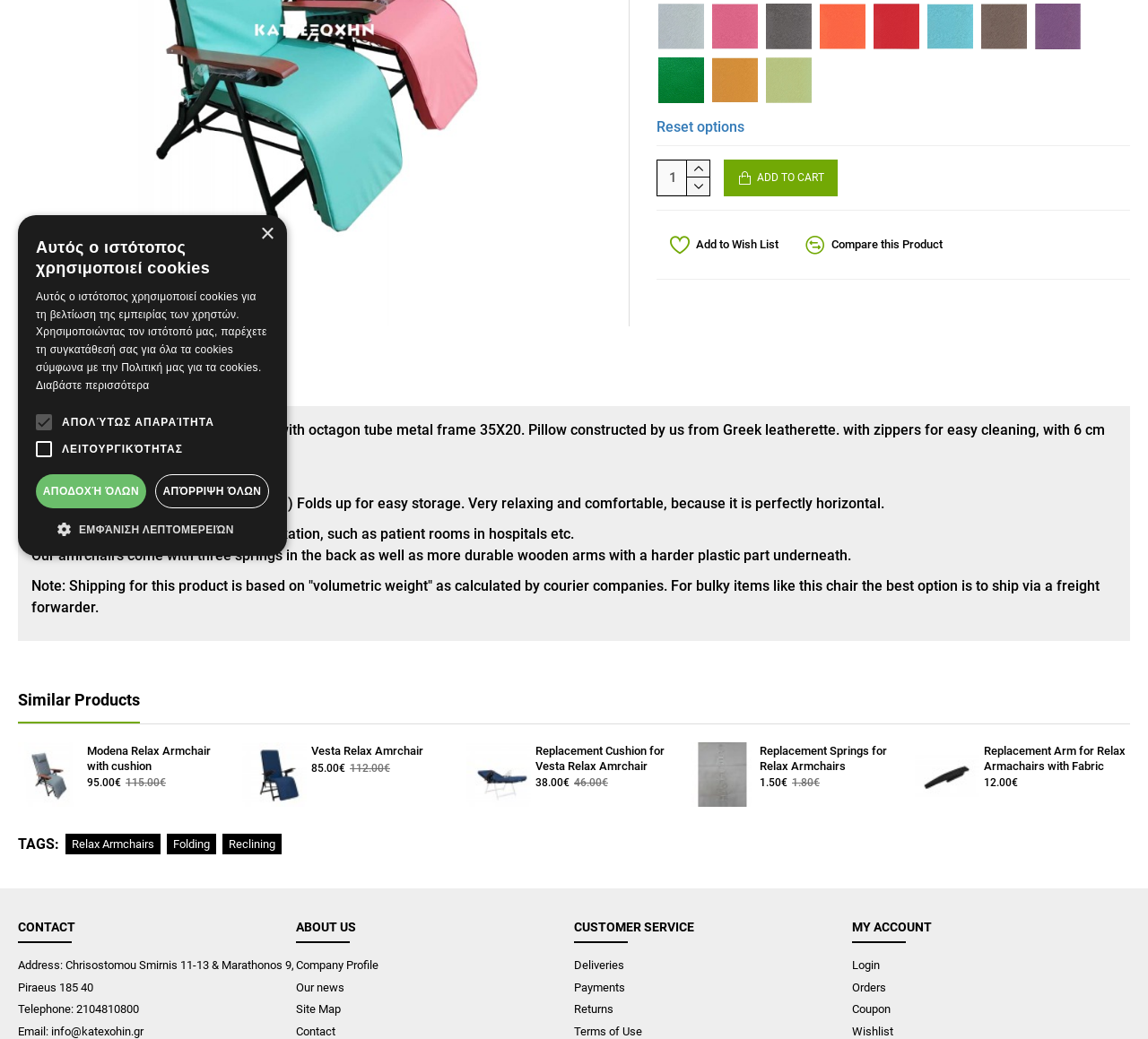Please locate the UI element described by "Compare this Product" and provide its bounding box coordinates.

[0.69, 0.215, 0.833, 0.255]